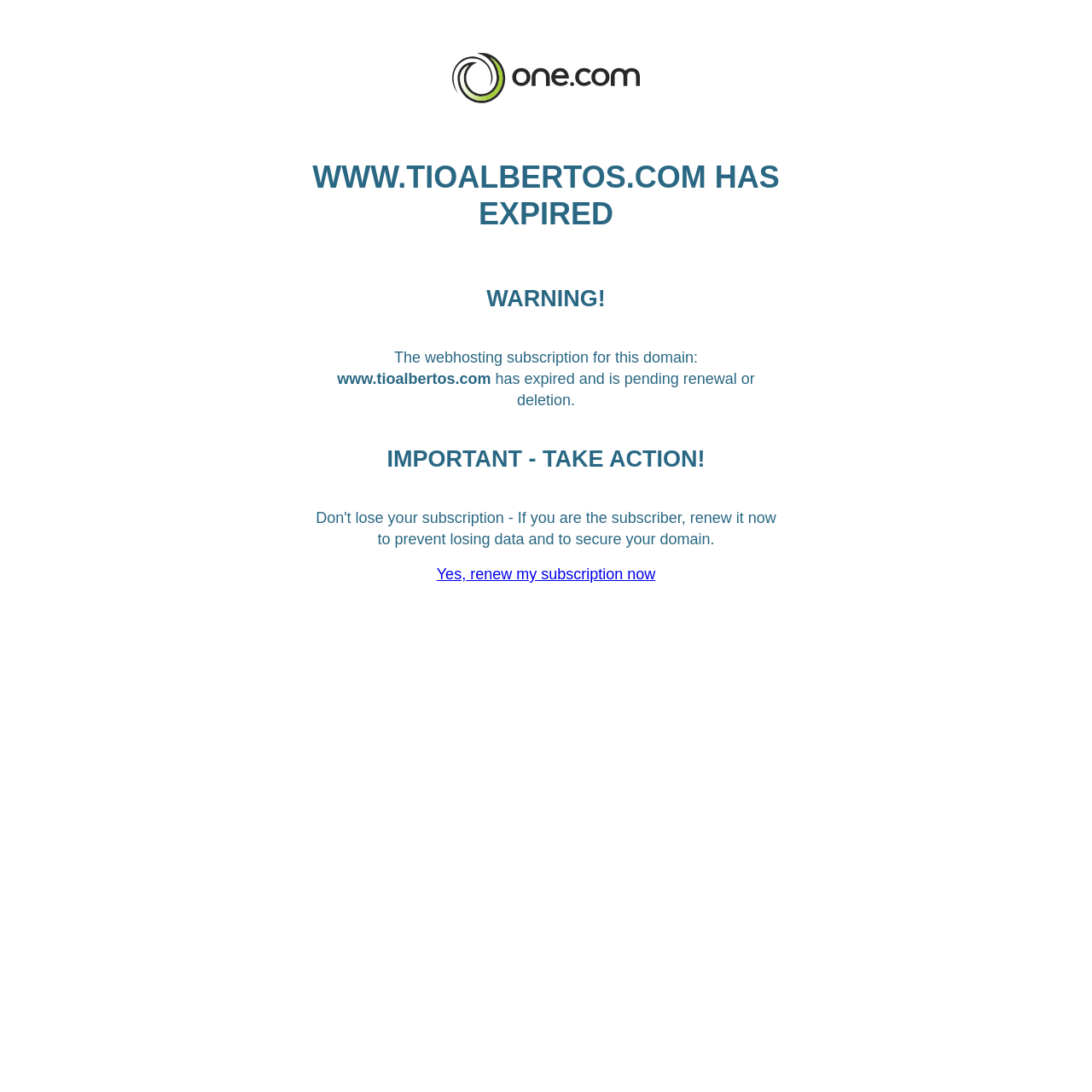Please analyze the image and give a detailed answer to the question:
What is the consequence of not taking action?

The webpage states that the subscription 'is pending renewal or deletion.' which implies that if no action is taken, the consequence will be deletion.